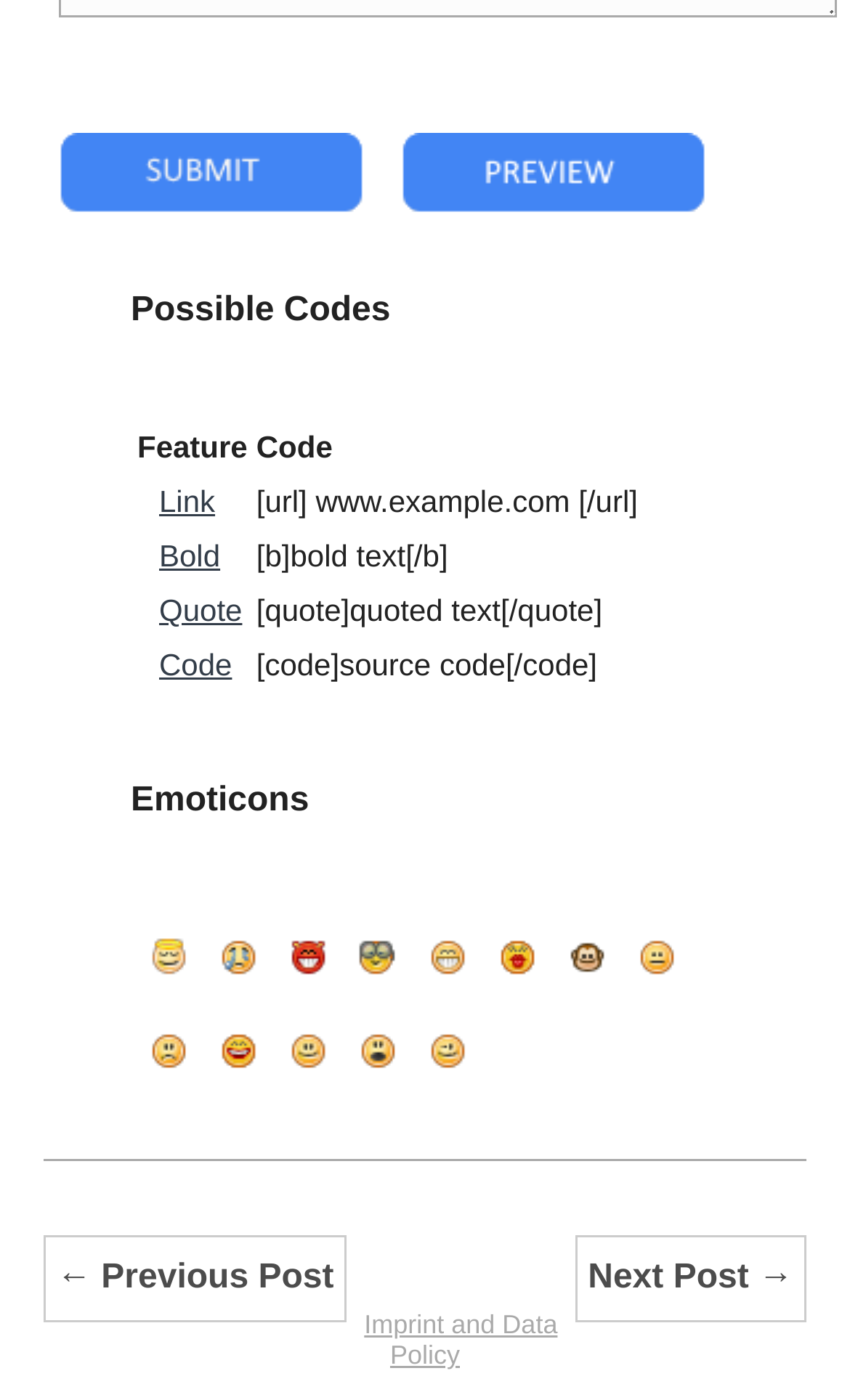Identify the bounding box coordinates of the element that should be clicked to fulfill this task: "view the emoticon". The coordinates should be provided as four float numbers between 0 and 1, i.e., [left, top, right, bottom].

[0.174, 0.669, 0.221, 0.697]